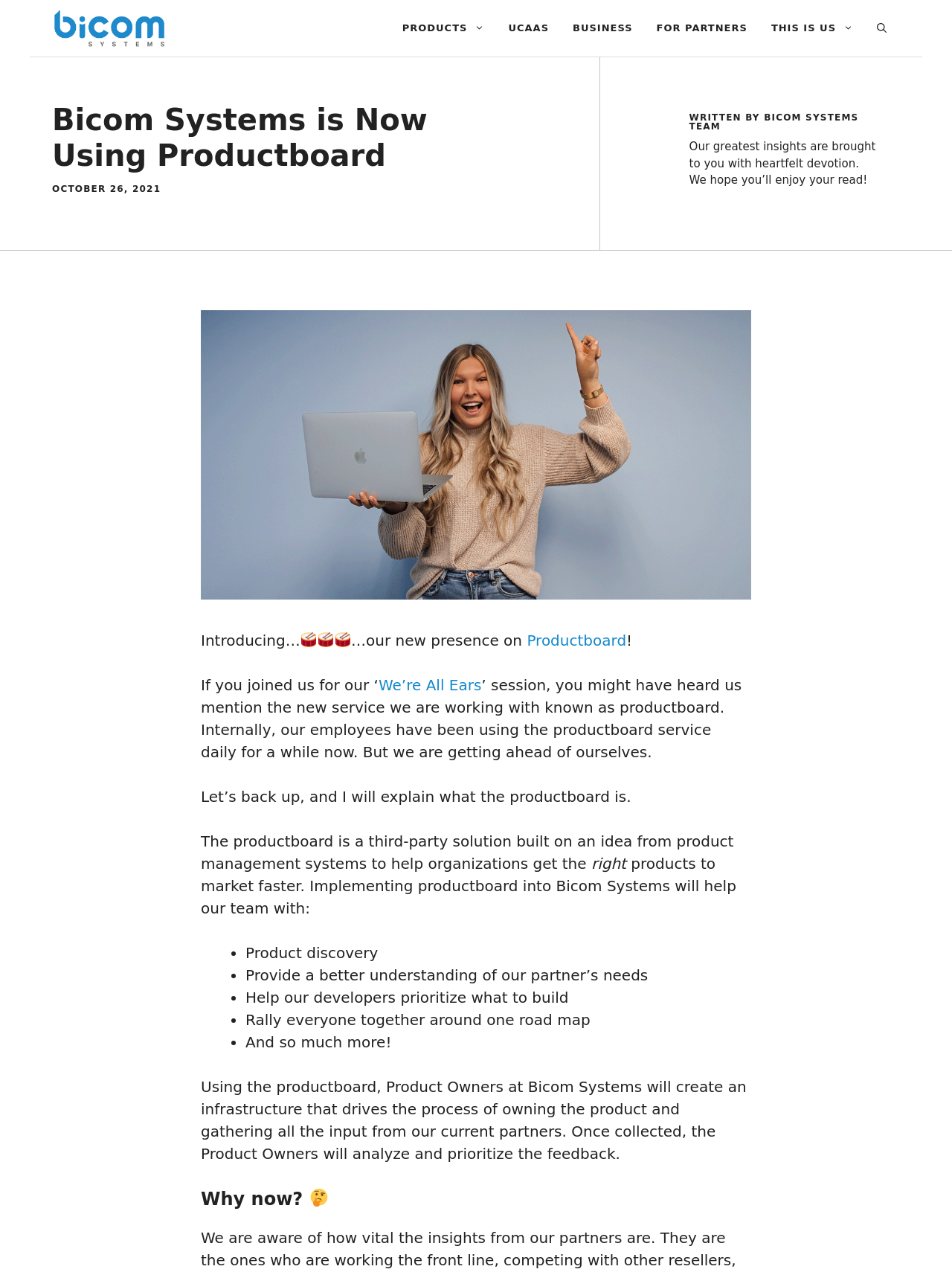Indicate the bounding box coordinates of the element that needs to be clicked to satisfy the following instruction: "contact us". The coordinates should be four float numbers between 0 and 1, i.e., [left, top, right, bottom].

None